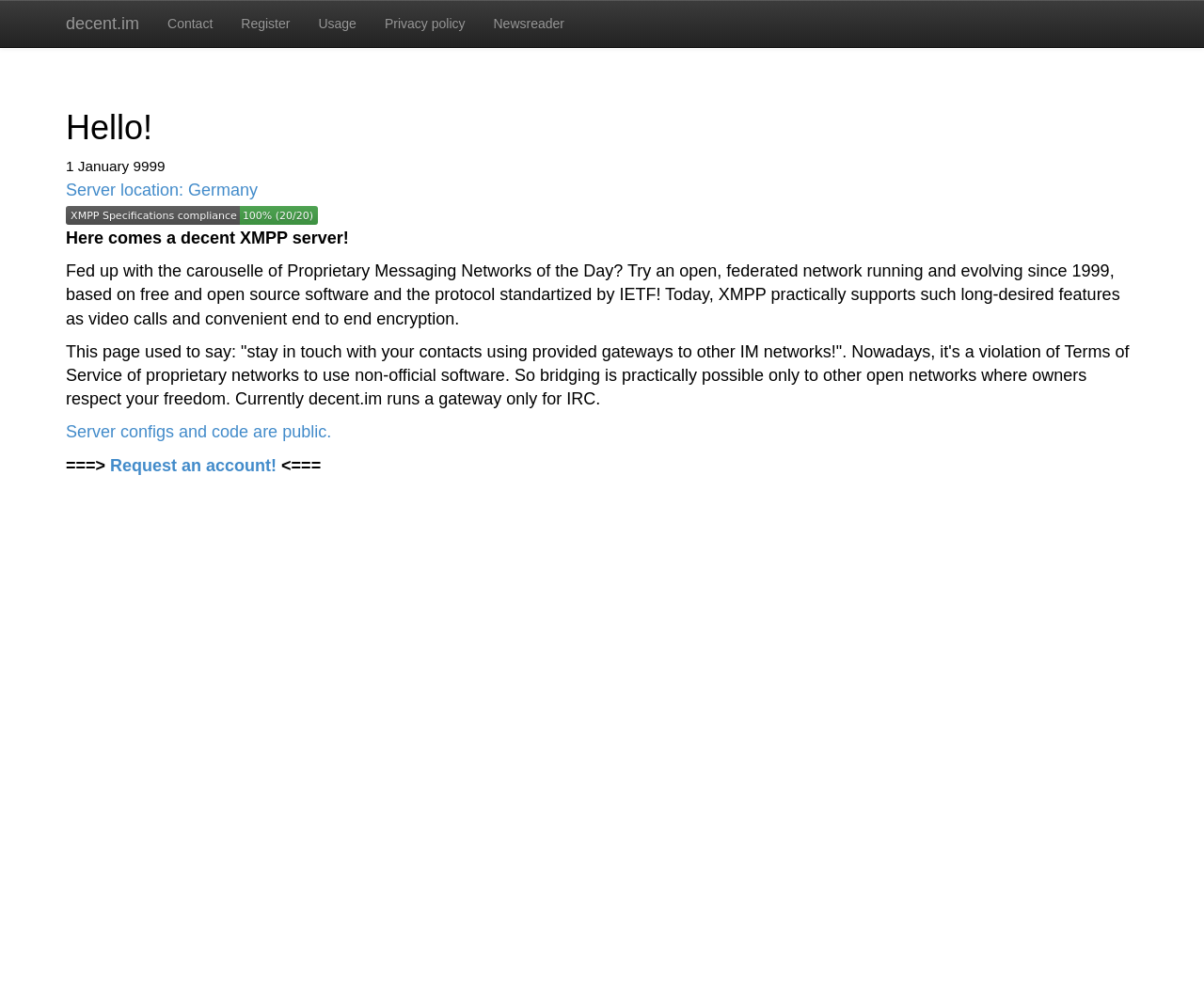Using the elements shown in the image, answer the question comprehensively: What can be requested on the webpage?

I determined the answer by looking at the link 'Request an account!' which is located at the bottom of the webpage, indicating that an account can be requested on the webpage.